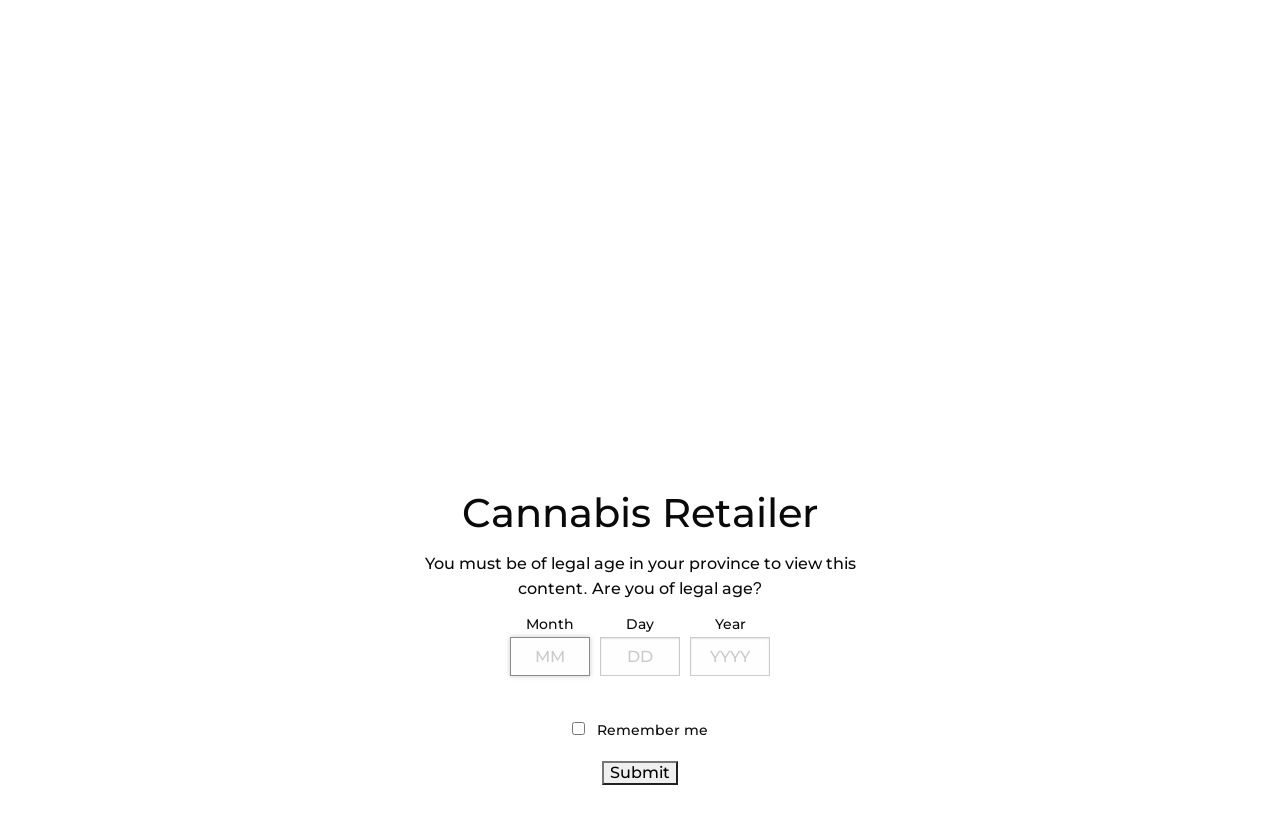Specify the bounding box coordinates for the region that must be clicked to perform the given instruction: "Read latest article".

[0.723, 0.658, 0.957, 0.735]